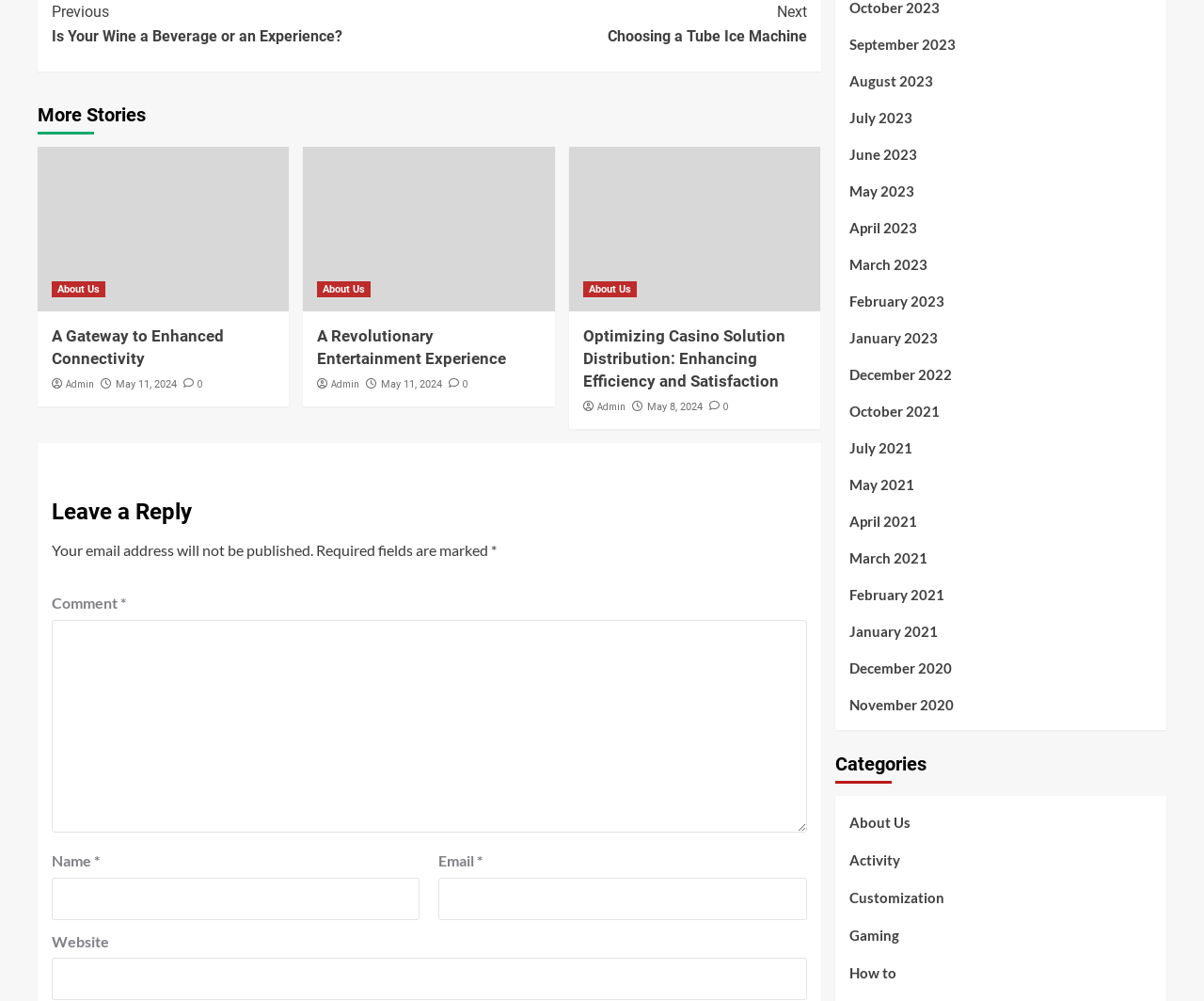Pinpoint the bounding box coordinates of the clickable area needed to execute the instruction: "View more". The coordinates should be specified as four float numbers between 0 and 1, i.e., [left, top, right, bottom].

None